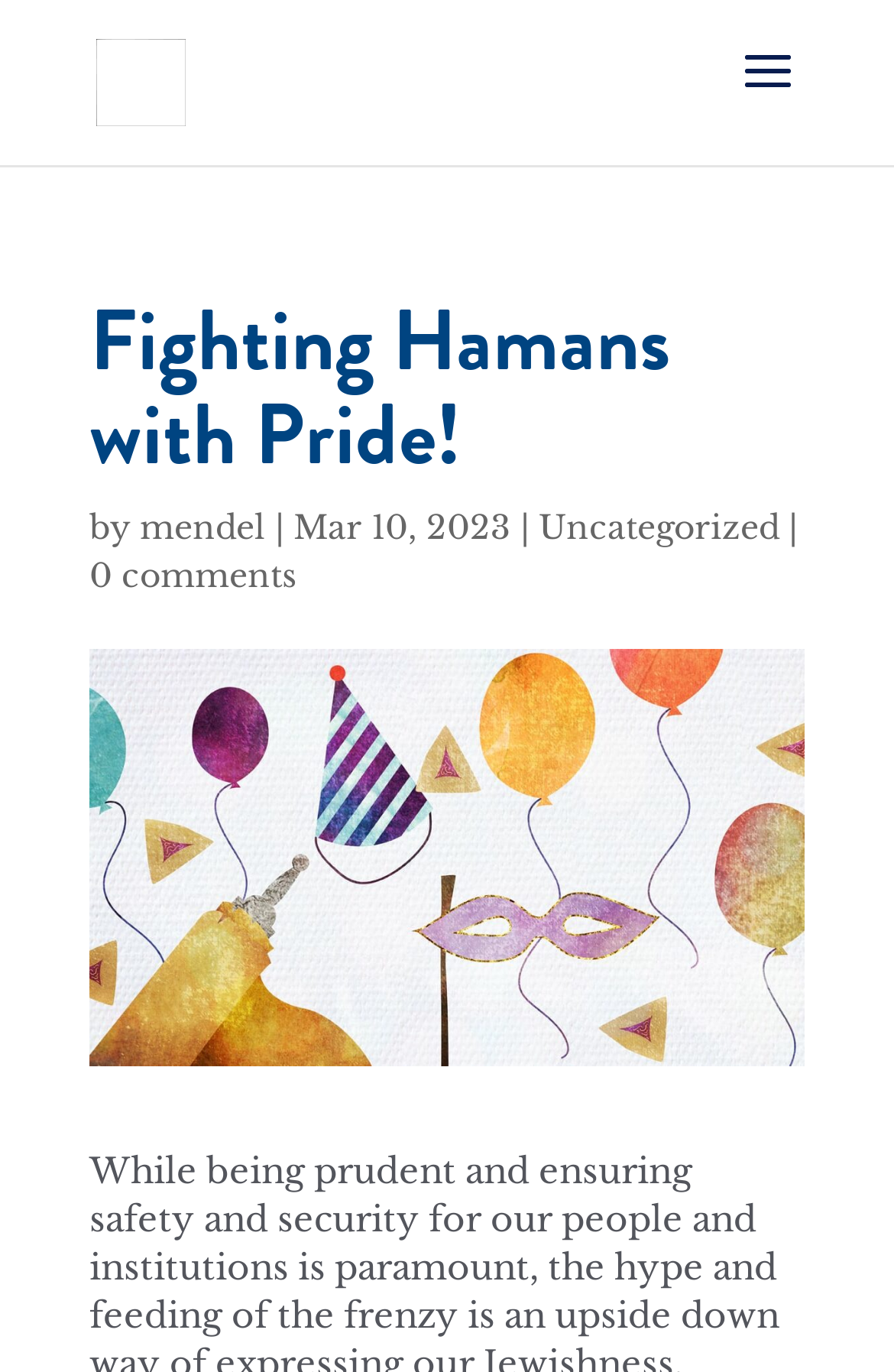What is the name of the website?
Based on the visual, give a brief answer using one word or a short phrase.

Indiana Jewish Discovery Center